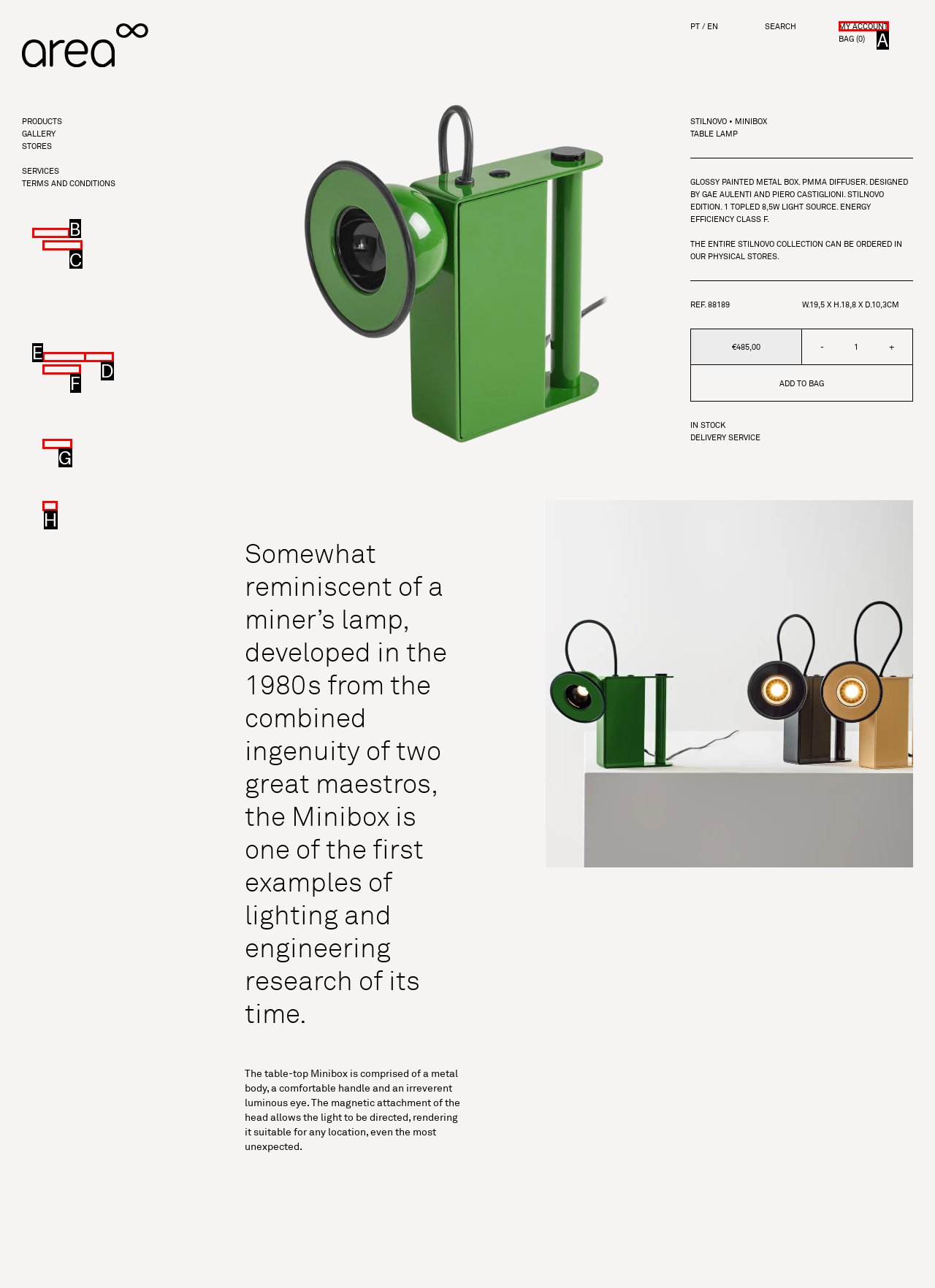Identify which lettered option completes the task: Go to my account. Provide the letter of the correct choice.

A